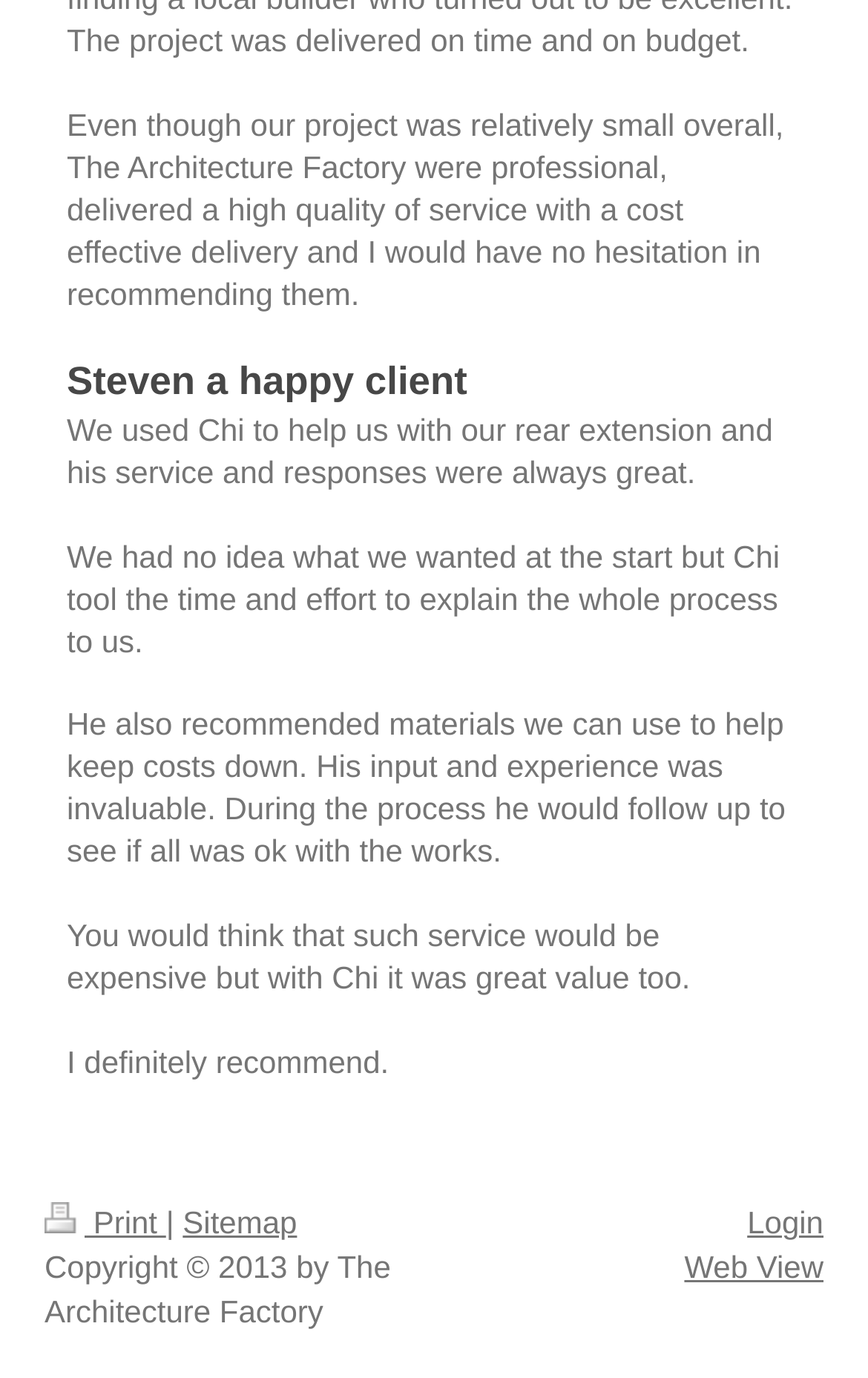What is the year of the copyright?
From the details in the image, answer the question comprehensively.

The answer can be found in the StaticText element 'Copyright © 2013 by The Architecture Factory' which is located at the bottom of the webpage, indicating that the copyright year is 2013.